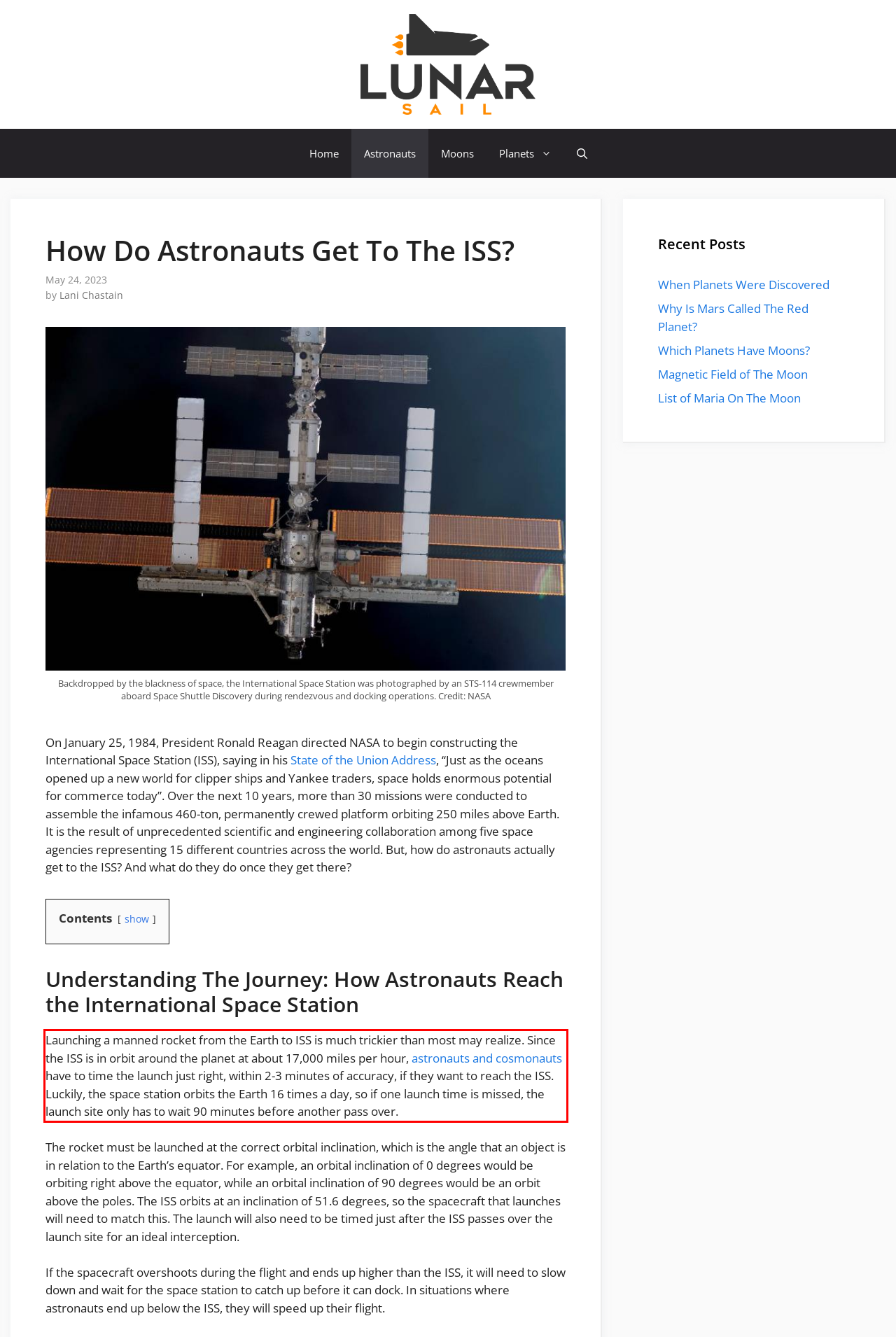From the provided screenshot, extract the text content that is enclosed within the red bounding box.

Launching a manned rocket from the Earth to ISS is much trickier than most may realize. Since the ISS is in orbit around the planet at about 17,000 miles per hour, astronauts and cosmonauts have to time the launch just right, within 2-3 minutes of accuracy, if they want to reach the ISS. Luckily, the space station orbits the Earth 16 times a day, so if one launch time is missed, the launch site only has to wait 90 minutes before another pass over.